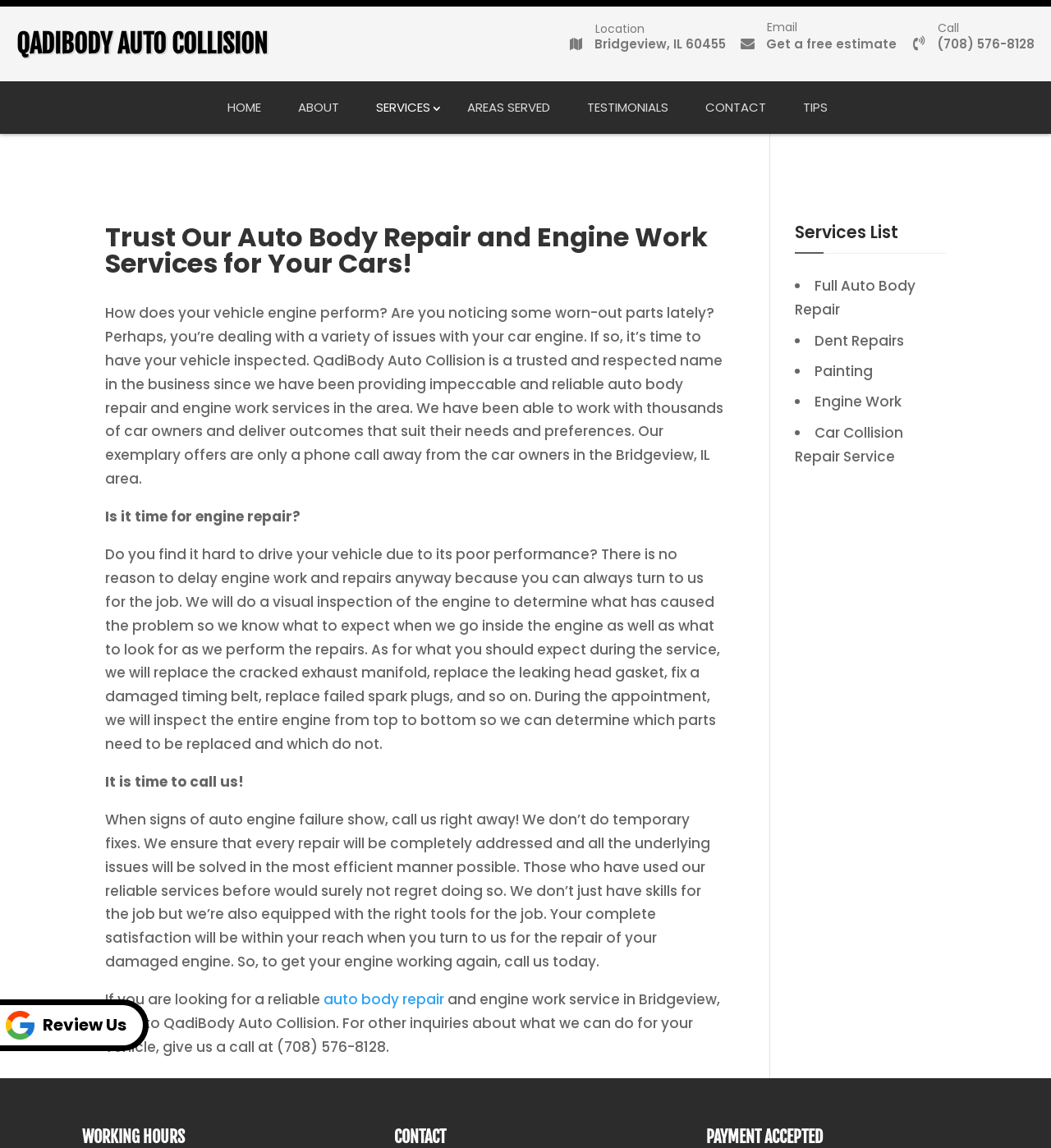Please identify the bounding box coordinates of the element that needs to be clicked to perform the following instruction: "Click the 'HOME' link".

[0.198, 0.071, 0.266, 0.117]